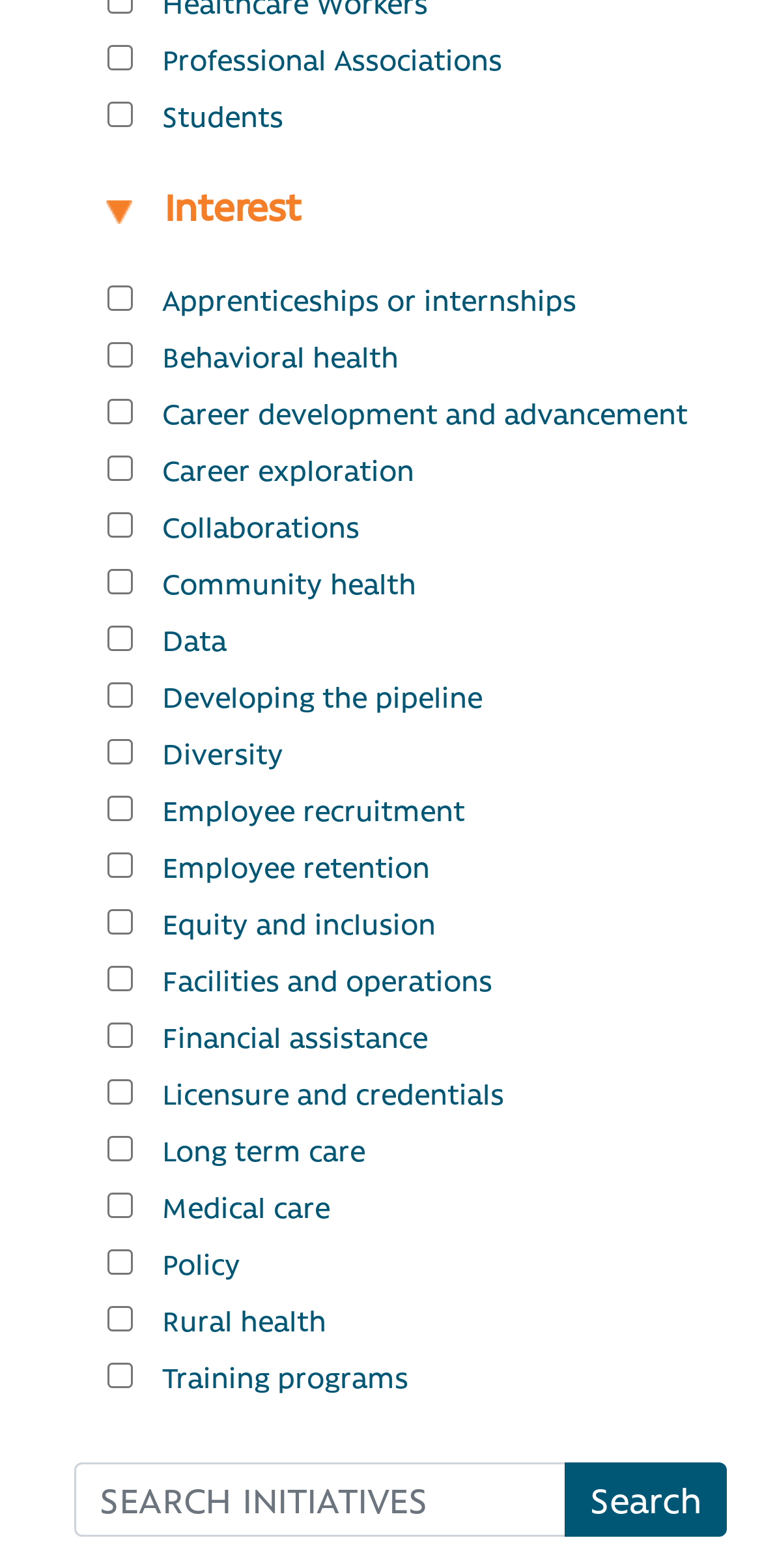What is the label of the first checkbox?
Based on the image, provide a one-word or brief-phrase response.

Professional Associations